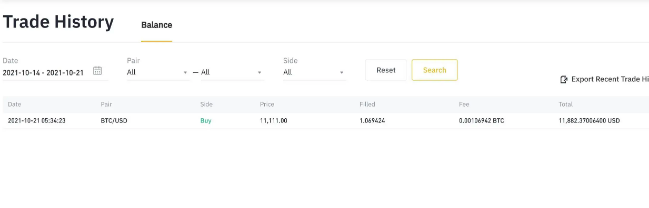Can you give a comprehensive explanation to the question given the content of the image?
What is the total USD value of the transaction?

The total USD value of the transaction can be calculated by multiplying the price of Bitcoin at the time of purchase ($11,110) by the amount of Bitcoin purchased (1.064124 BTC), which results in an approximate total value of $11,823.70.